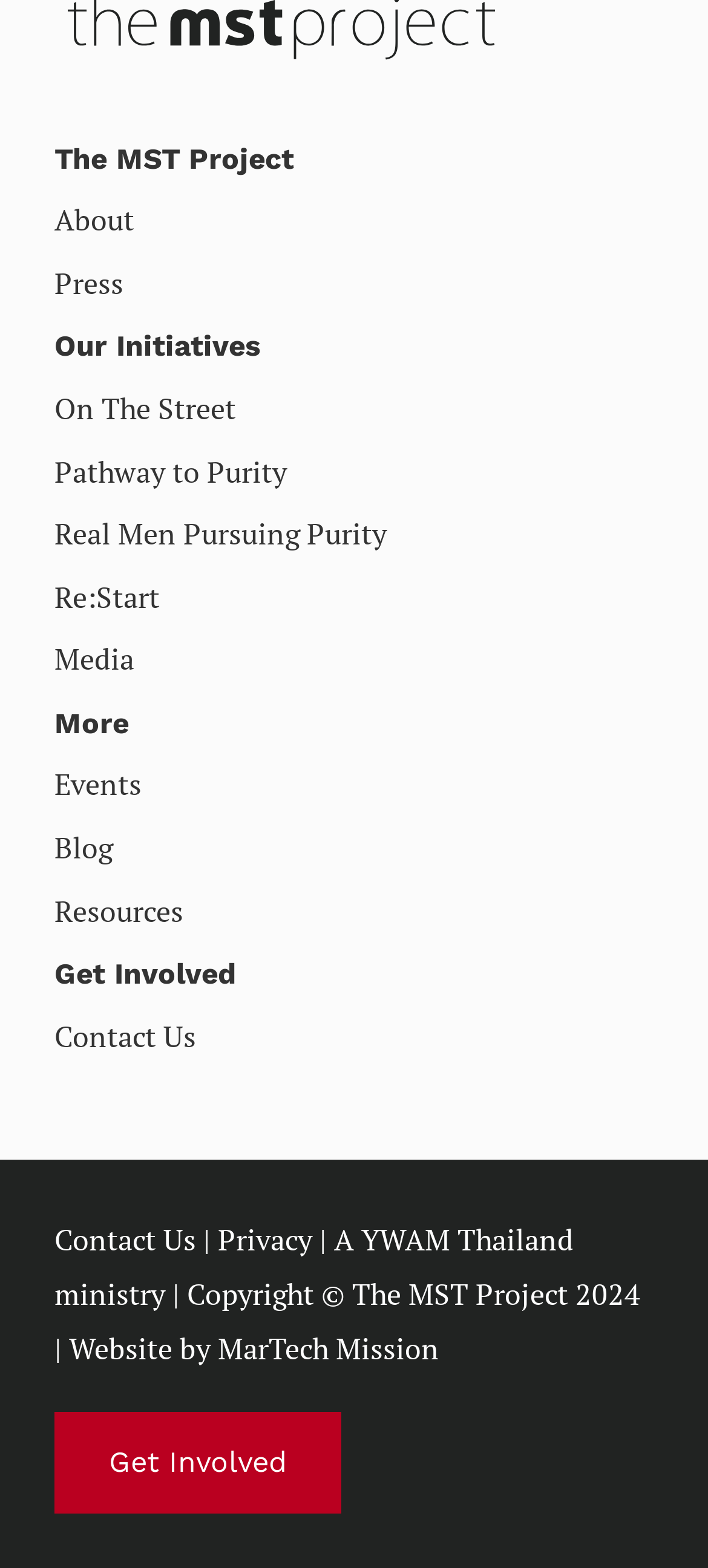Please identify the bounding box coordinates of the clickable region that I should interact with to perform the following instruction: "view Our Initiatives". The coordinates should be expressed as four float numbers between 0 and 1, i.e., [left, top, right, bottom].

[0.077, 0.204, 0.369, 0.238]